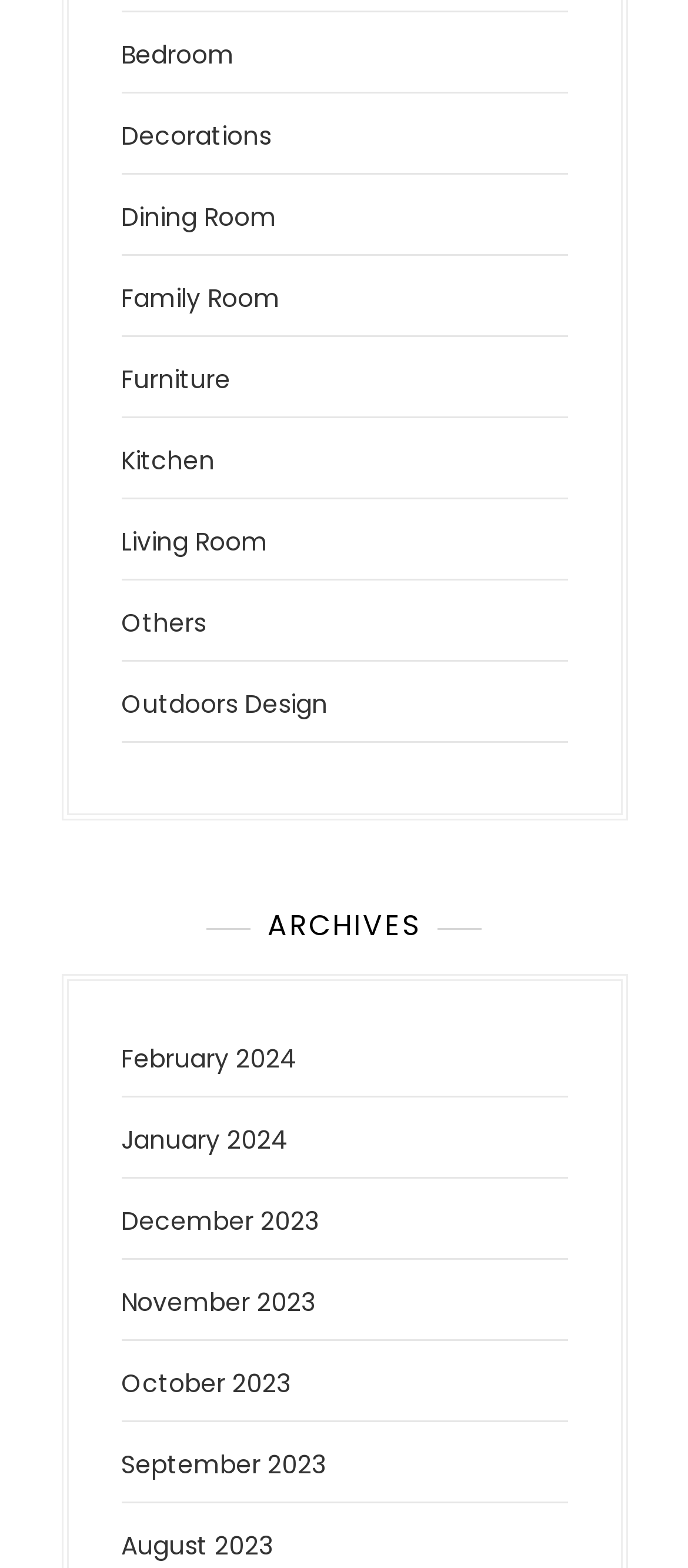Please provide a comprehensive answer to the question below using the information from the image: How many links are above the 'ARCHIVES' heading?

I counted the number of links that are above the 'ARCHIVES' heading, which are 'Bedroom', 'Decorations', 'Dining Room', 'Family Room', 'Furniture', 'Kitchen', 'Living Room', 'Others', and found that there are 8 links above the 'ARCHIVES' heading.